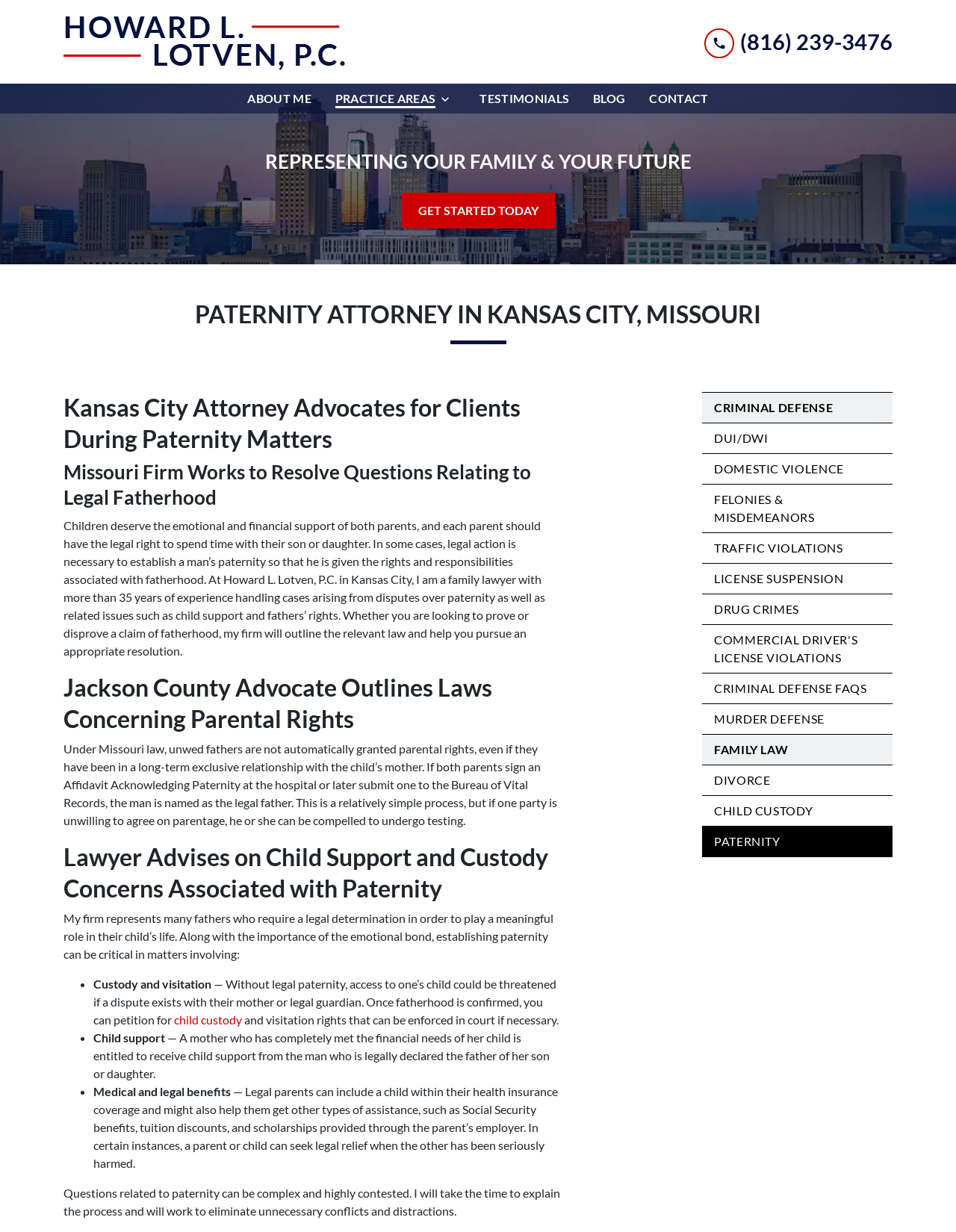What is the main practice area of the attorney?
Based on the screenshot, provide a one-word or short-phrase response.

Family Law